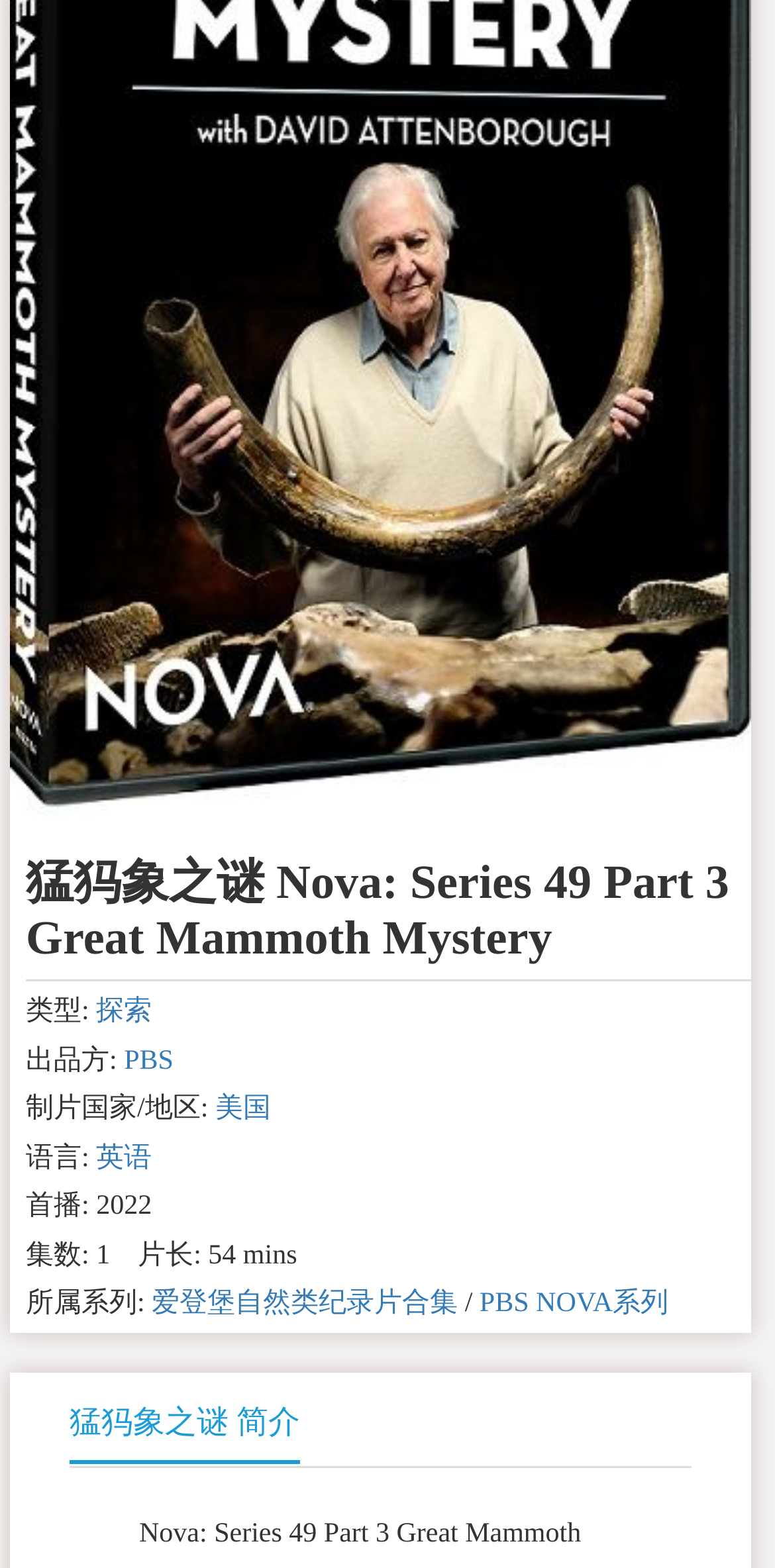Determine the bounding box coordinates (top-left x, top-left y, bottom-right x, bottom-right y) of the UI element described in the following text: PBS NOVA系列

[0.619, 0.822, 0.862, 0.841]